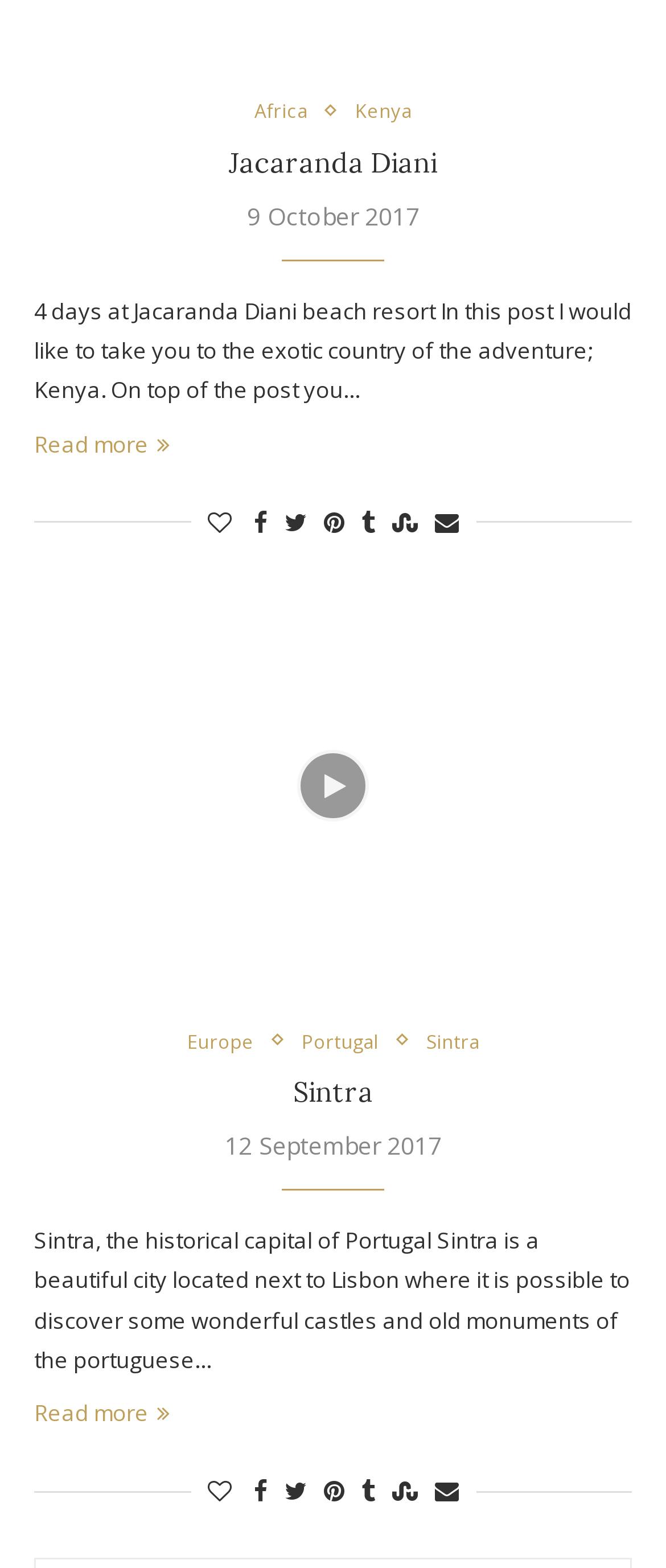Answer briefly with one word or phrase:
What is the country mentioned in the second article?

Portugal